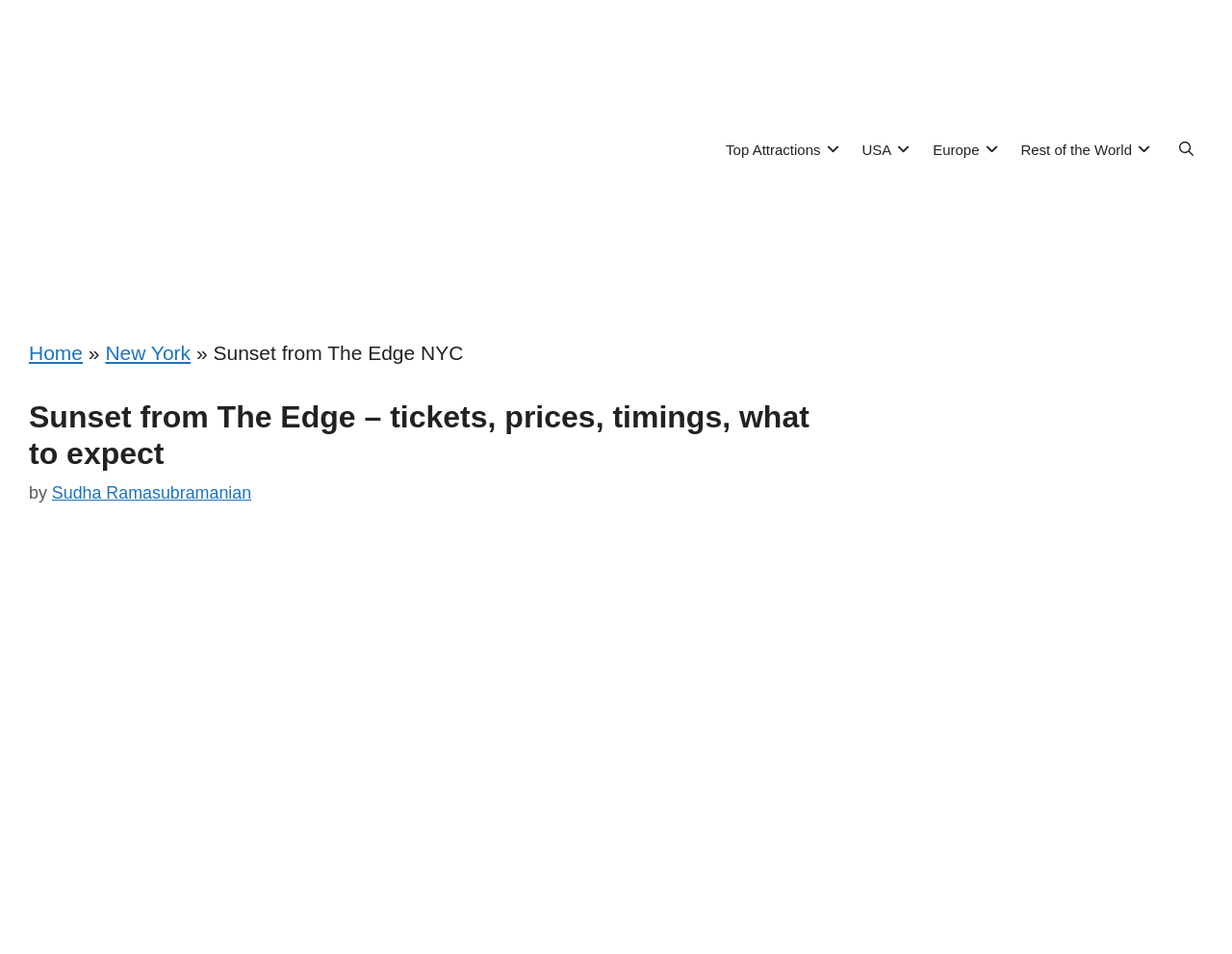Bounding box coordinates must be specified in the format (top-left x, top-left y, bottom-right x, bottom-right y). All values should be floating point numbers between 0 and 1. What are the bounding box coordinates of the UI element described as: Home

[0.023, 0.358, 0.067, 0.381]